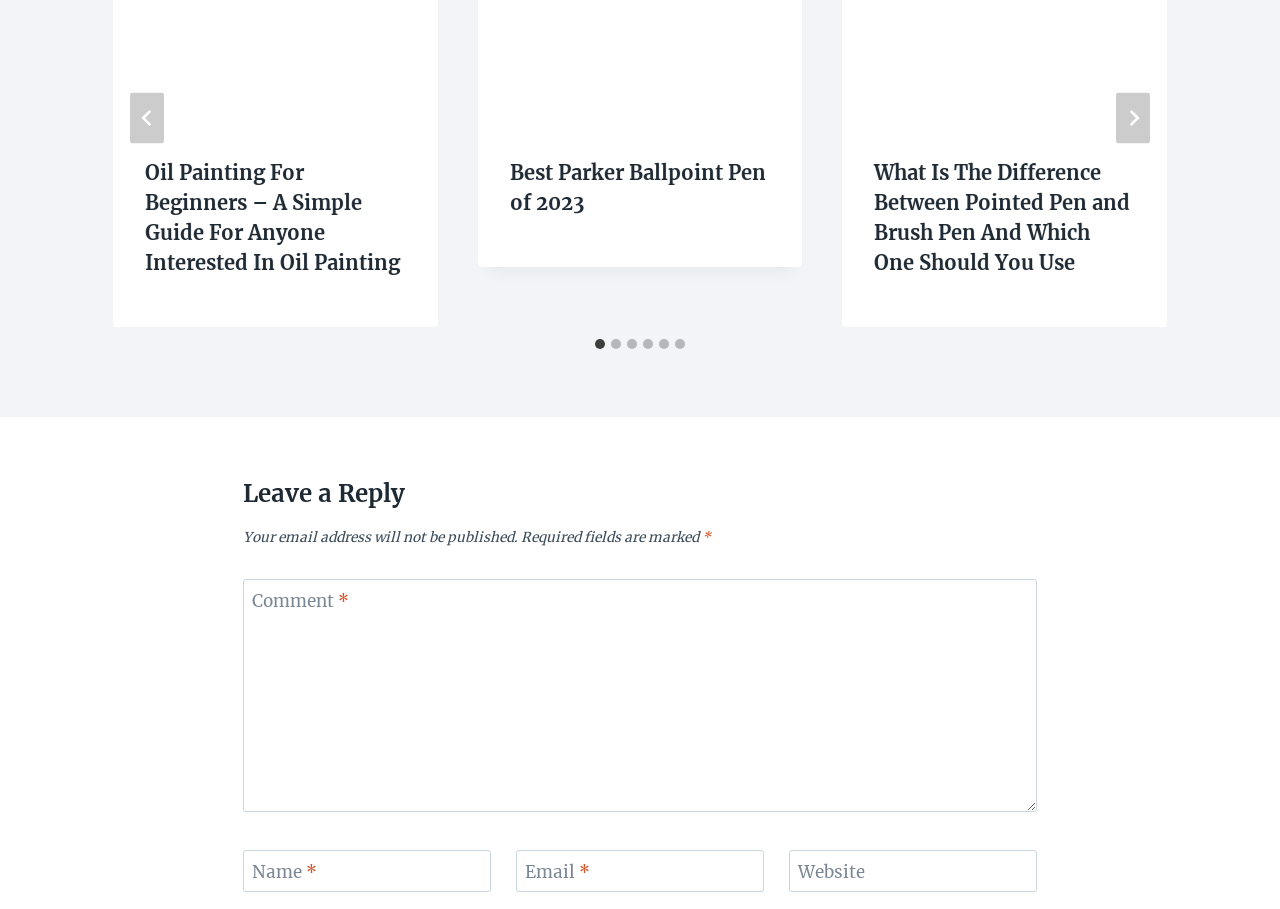What is the orientation of the tablist?
Using the image, provide a detailed and thorough answer to the question.

The tablist at the top of the webpage is oriented horizontally, with the tabs arranged from left to right.